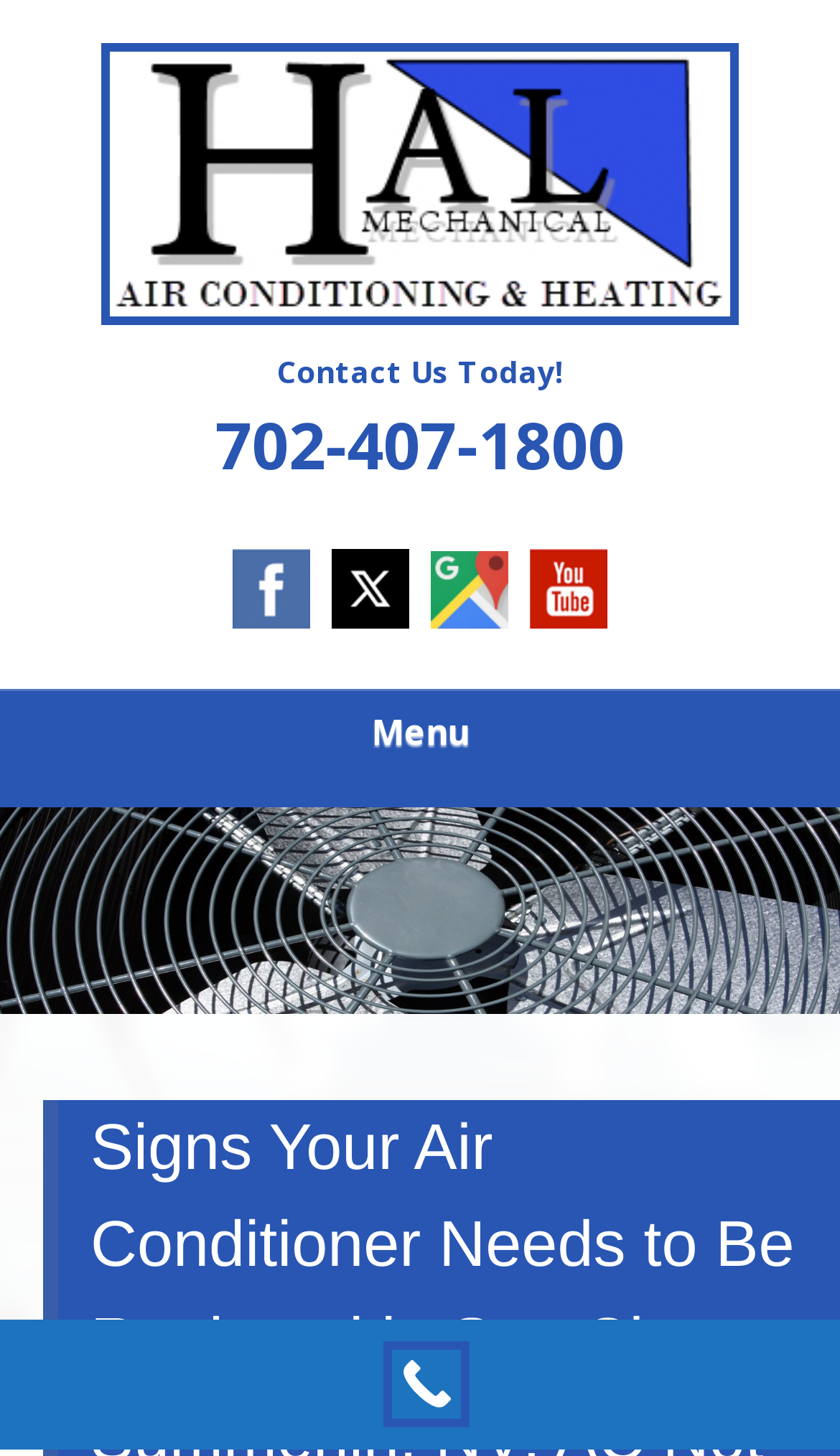What is the main heading displayed on the webpage? Please provide the text.

HAL MECHANICAL HVAC